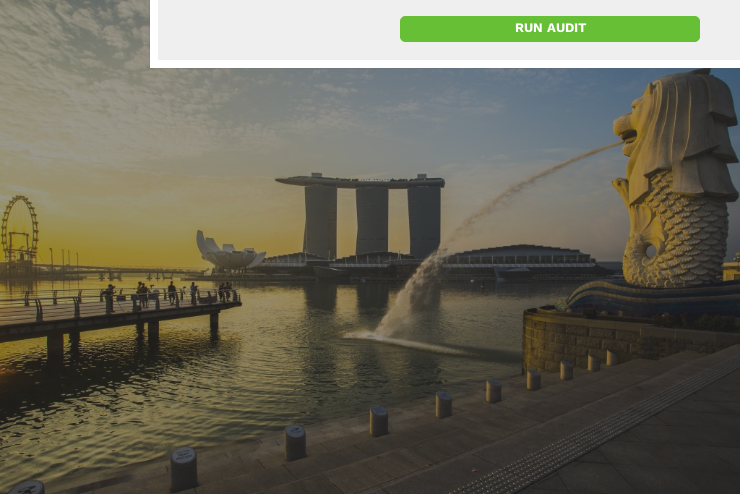Provide a thorough description of the image presented.

The image captures a stunning view of Singapore's iconic skyline at sunset, highlighted by the majestic Merlion statue, which is a national symbol of Singapore, gracefully spouting water into the harbor. In the background, the futuristic Marina Bay Sands hotel, known for its distinctive boat-like top structure, towers over the scene, while the unique Lotus-inspired ArtScience Museum is also visible. To the left, a bustling waterfront promenade is populated with visitors enjoying the picturesque evening, alongside the Singapore Flyer, a giant Ferris wheel that adds to the city's vibrant skyline. The warm hues of the sunset reflect beautifully on the water, creating a captivating atmosphere that embodies the allure of Singapore.